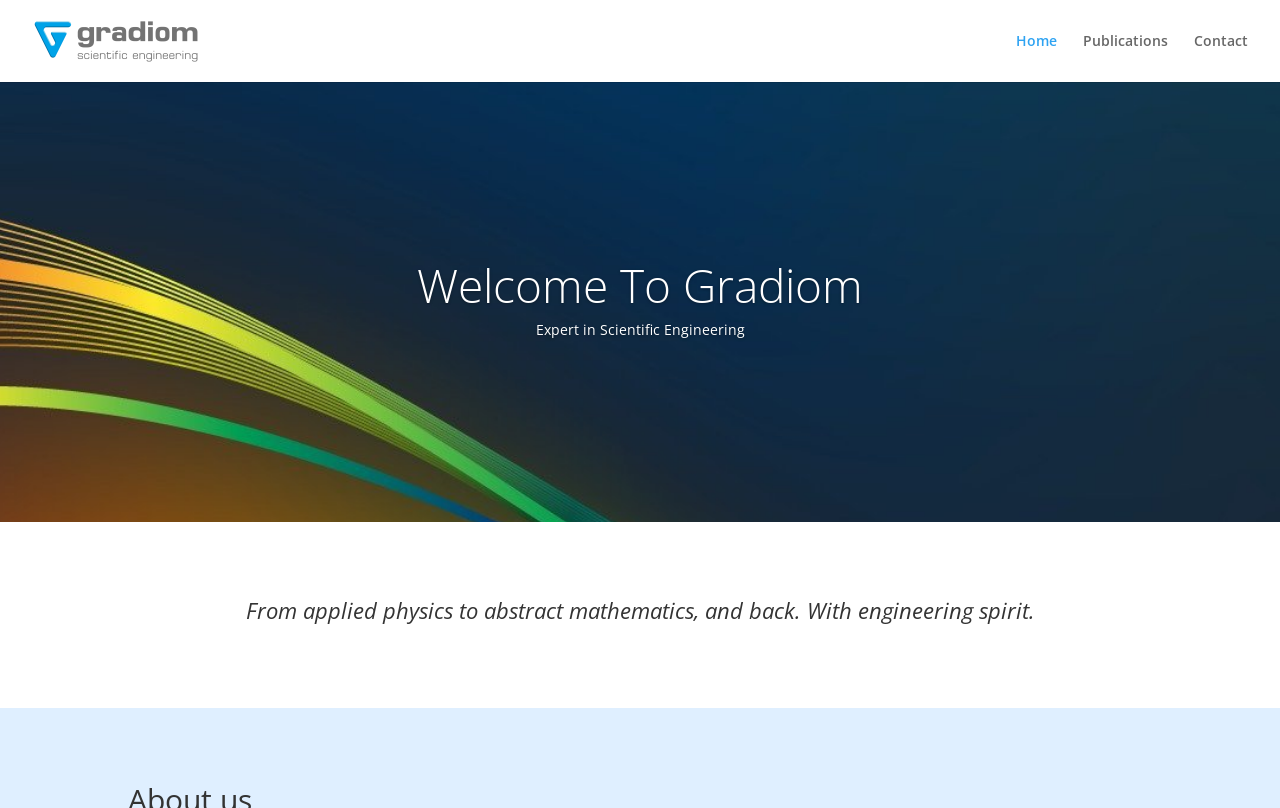Predict the bounding box coordinates for the UI element described as: "Home". The coordinates should be four float numbers between 0 and 1, presented as [left, top, right, bottom].

[0.794, 0.042, 0.826, 0.101]